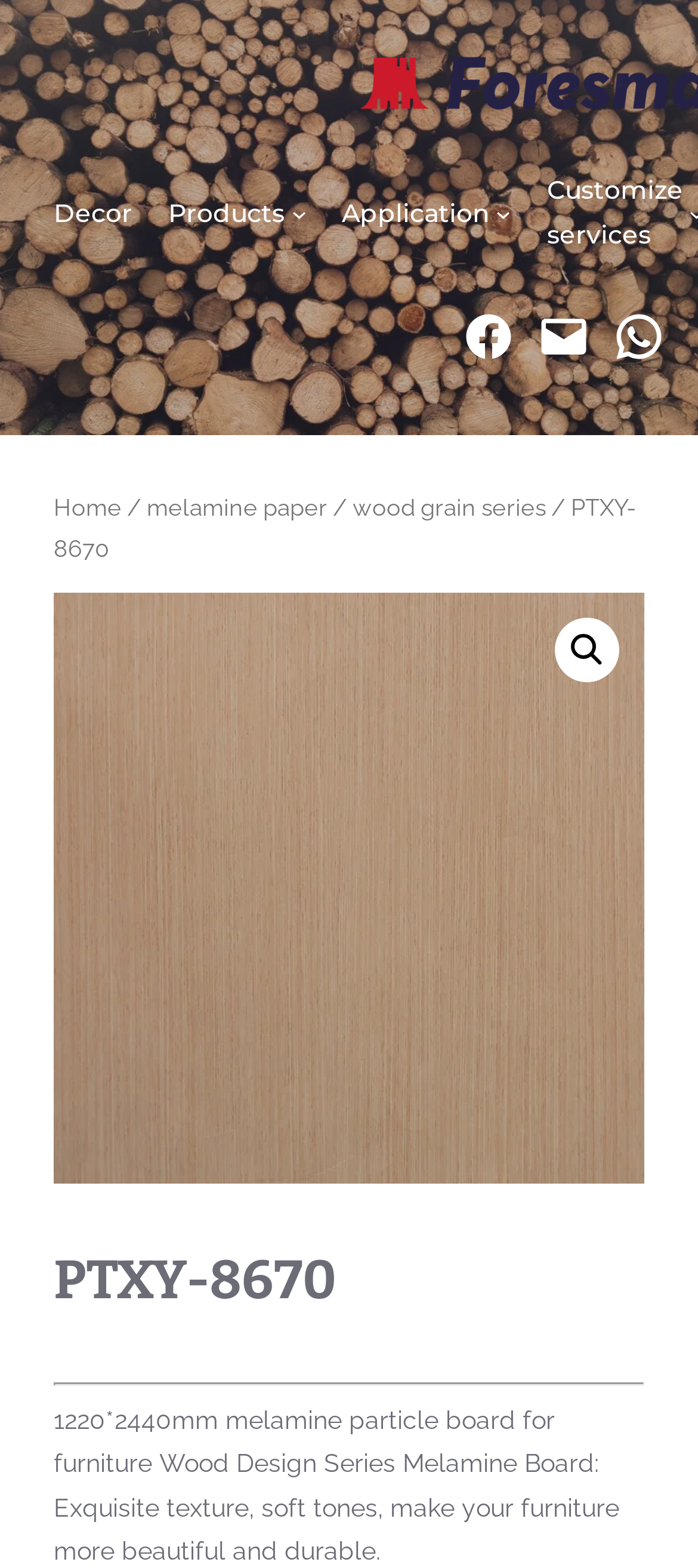How can I get a sample of the product?
Can you offer a detailed and complete answer to this question?

The product description mentions that I can get a free sample of the product, which suggests that the company offers a sample of the melamine particle board for customers to try before making a purchase.